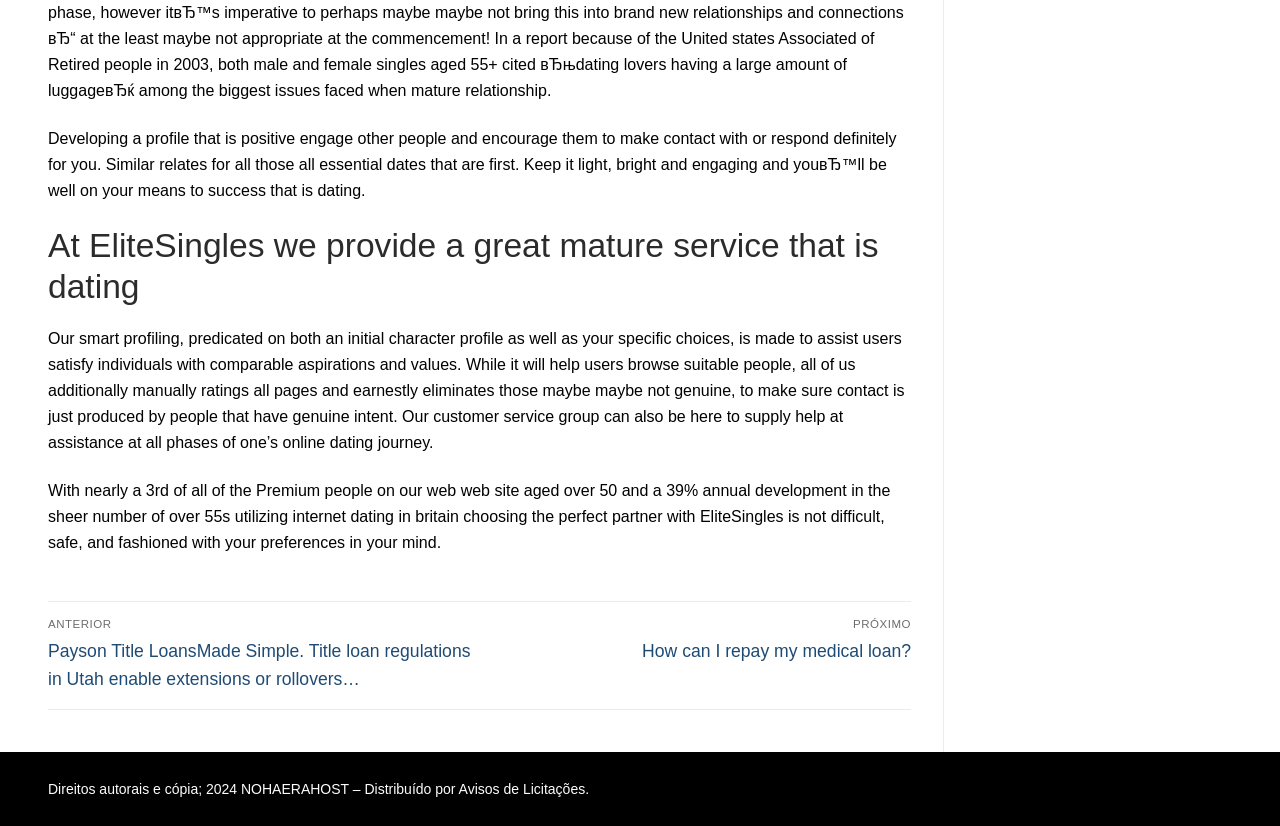What is the age range of a significant portion of Premium members?
Please answer the question with as much detail and depth as you can.

According to the text 'With nearly a 3rd of all the Premium members on our web site aged over 50...', it can be concluded that a significant portion of Premium members are over 50 years old.